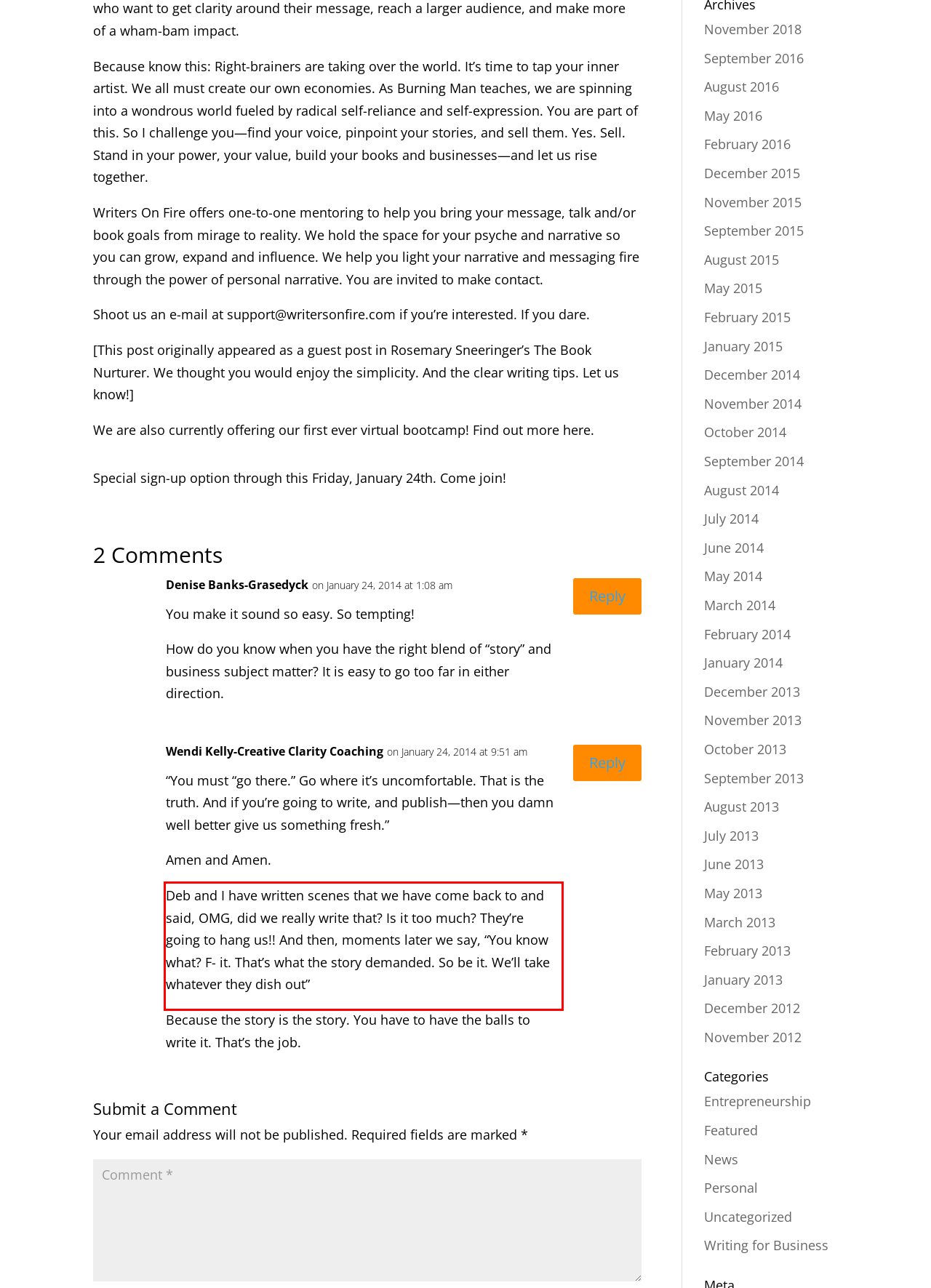Identify the red bounding box in the webpage screenshot and perform OCR to generate the text content enclosed.

Deb and I have written scenes that we have come back to and said, OMG, did we really write that? Is it too much? They’re going to hang us!! And then, moments later we say, “You know what? F- it. That’s what the story demanded. So be it. We’ll take whatever they dish out”